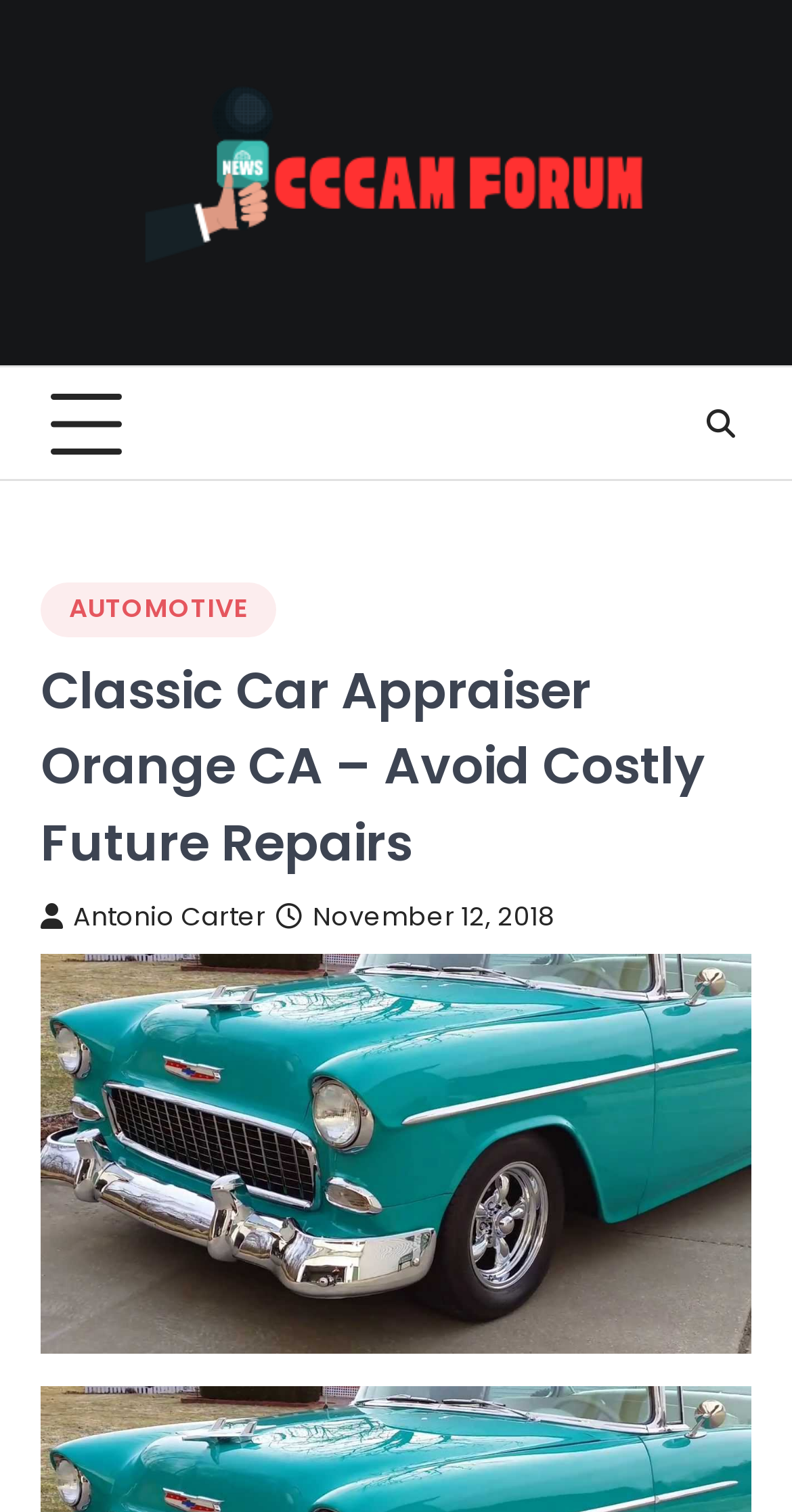Utilize the details in the image to give a detailed response to the question: When was the article published?

The publication date of the article is 'November 12, 2018' which is mentioned in the link element with the text ' November 12, 2018' located below the main heading of the webpage.